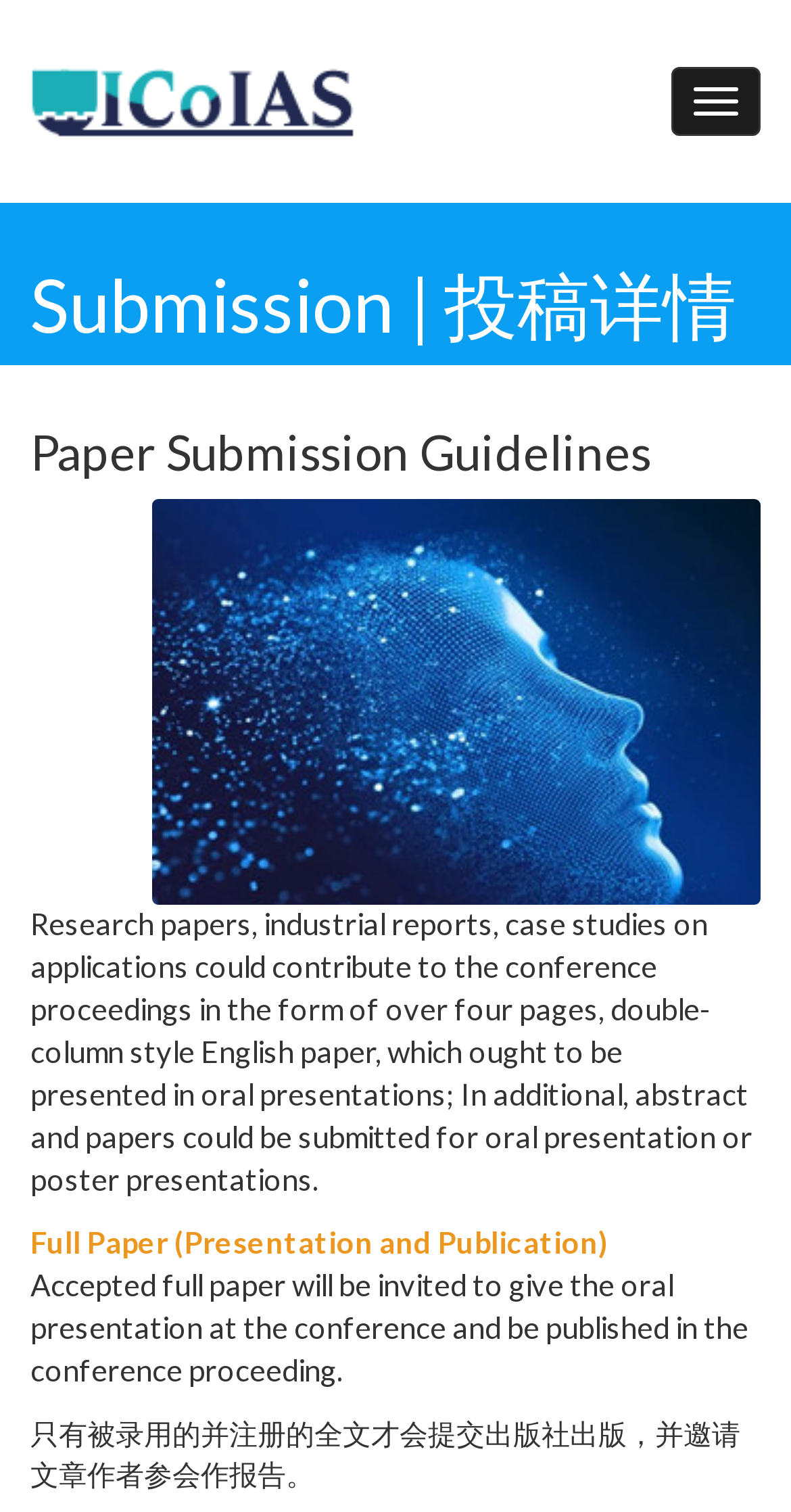What is the minimum page length of the paper?
Refer to the image and provide a one-word or short phrase answer.

Four pages